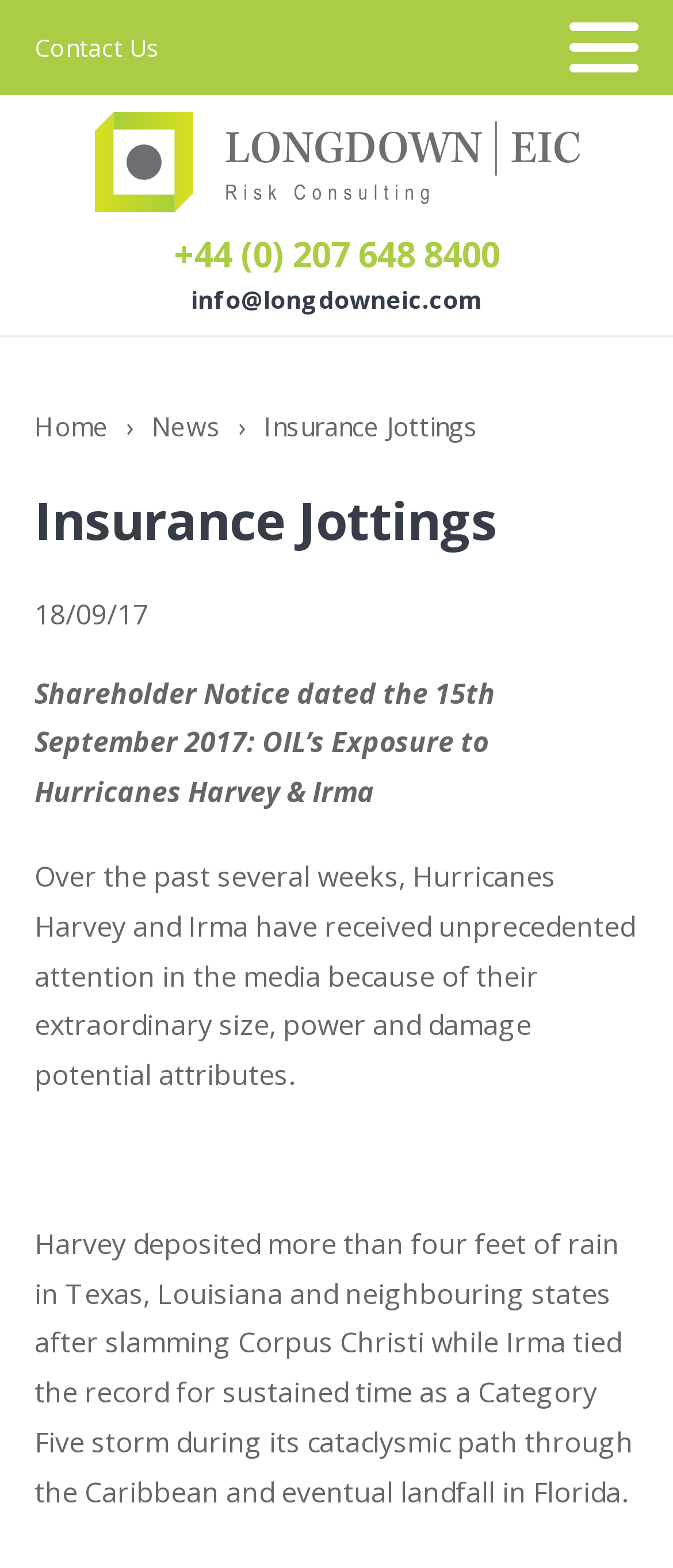Determine the bounding box coordinates for the clickable element required to fulfill the instruction: "Read about Risk Management". Provide the coordinates as four float numbers between 0 and 1, i.e., [left, top, right, bottom].

[0.051, 0.417, 0.949, 0.563]